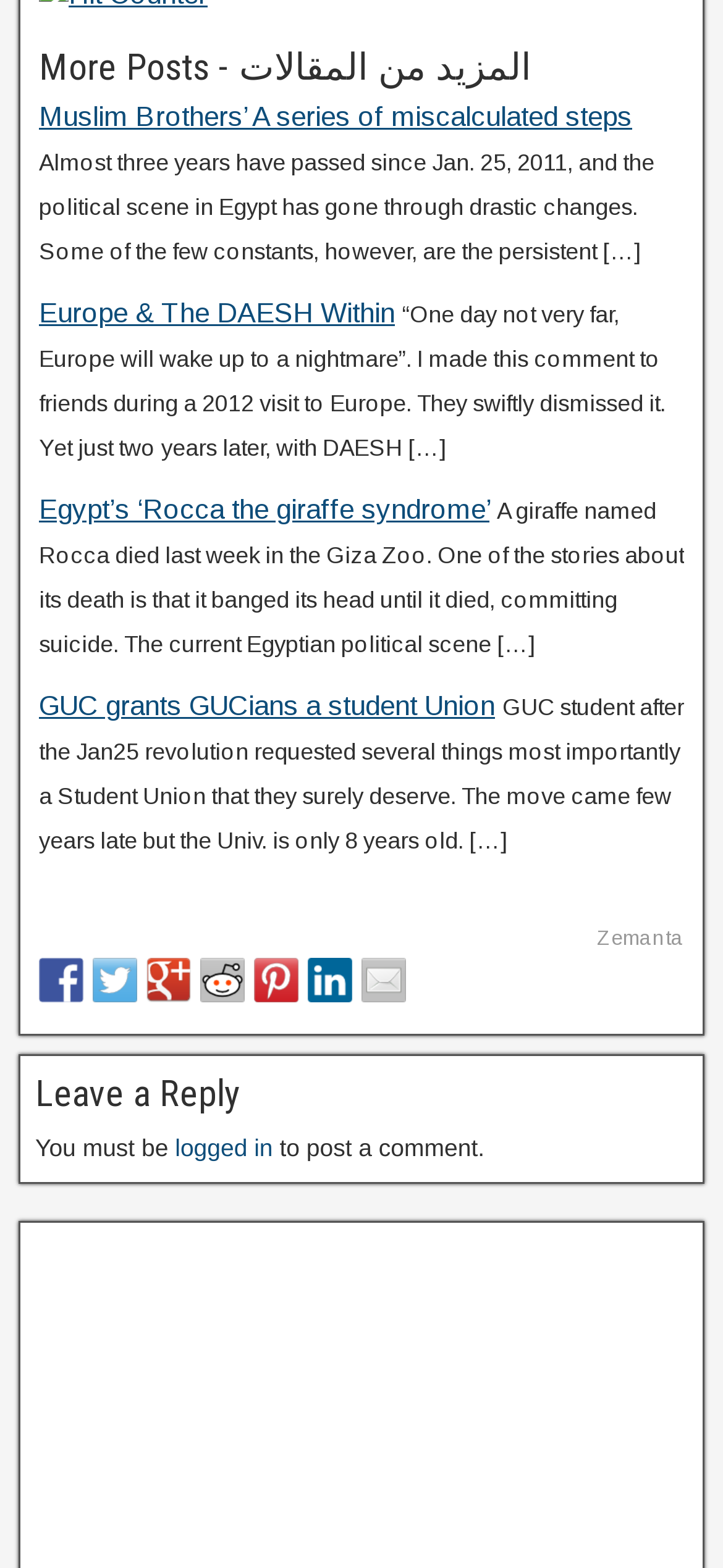How many social media links are available?
Using the visual information from the image, give a one-word or short-phrase answer.

7